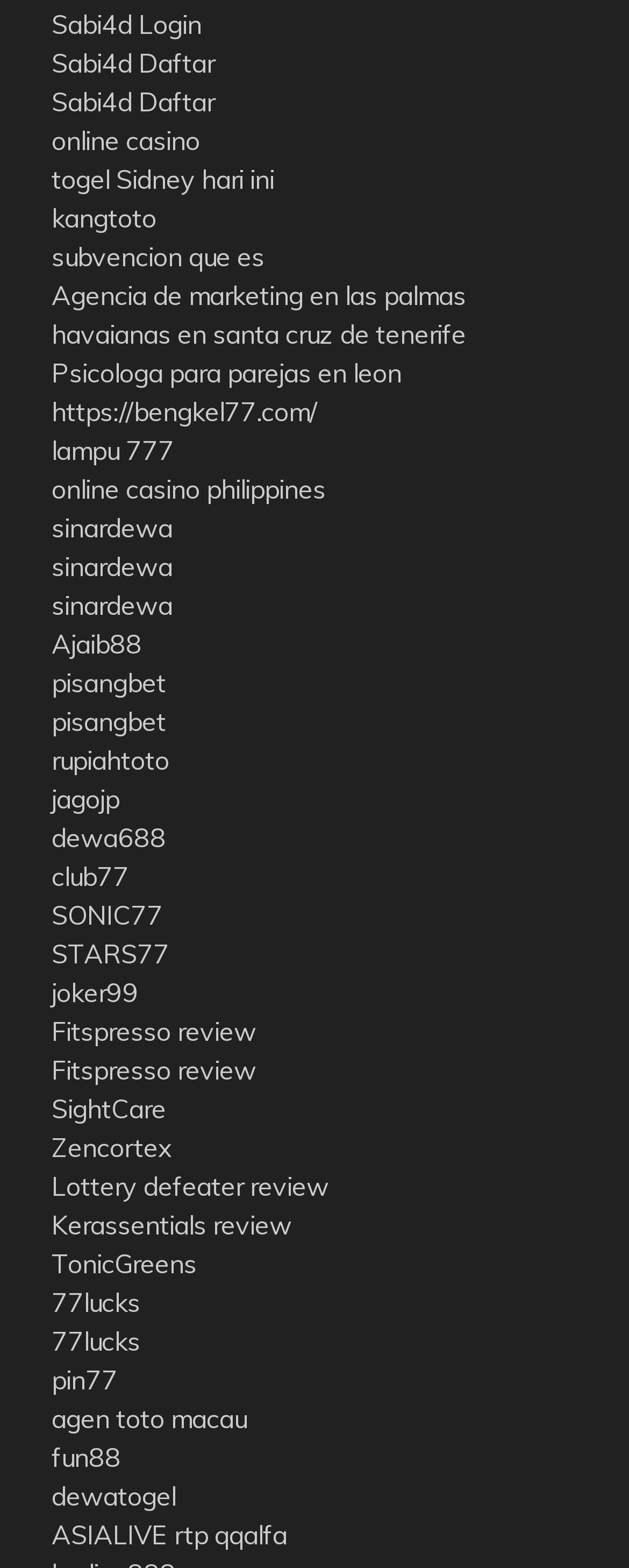What is the last link on the webpage? Examine the screenshot and reply using just one word or a brief phrase.

rtp qqalfa